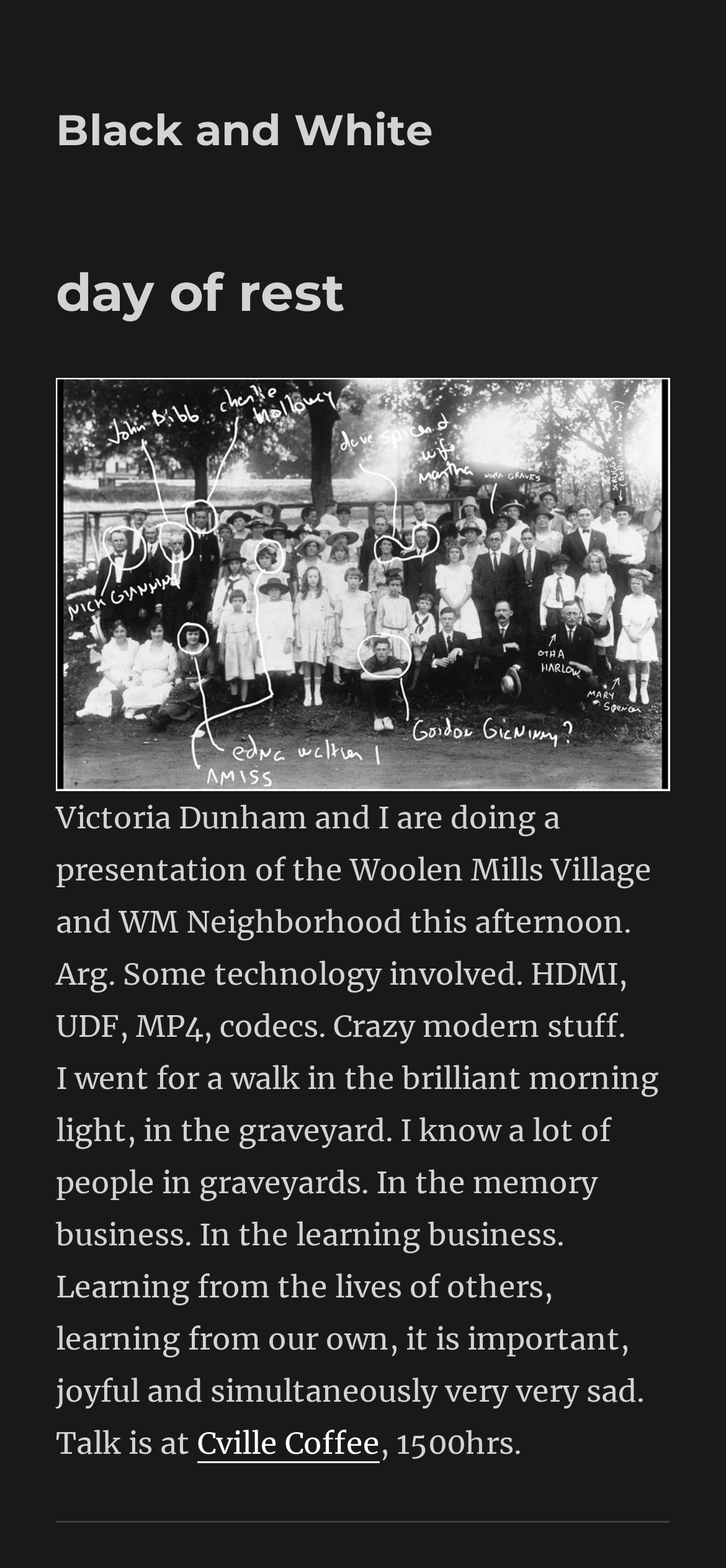What time is the talk?
Using the image as a reference, deliver a detailed and thorough answer to the question.

The text 'Talk is at Cville Coffee, 1500hrs.' suggests that the talk is scheduled to take place at 1500 hours or 3:00 PM.